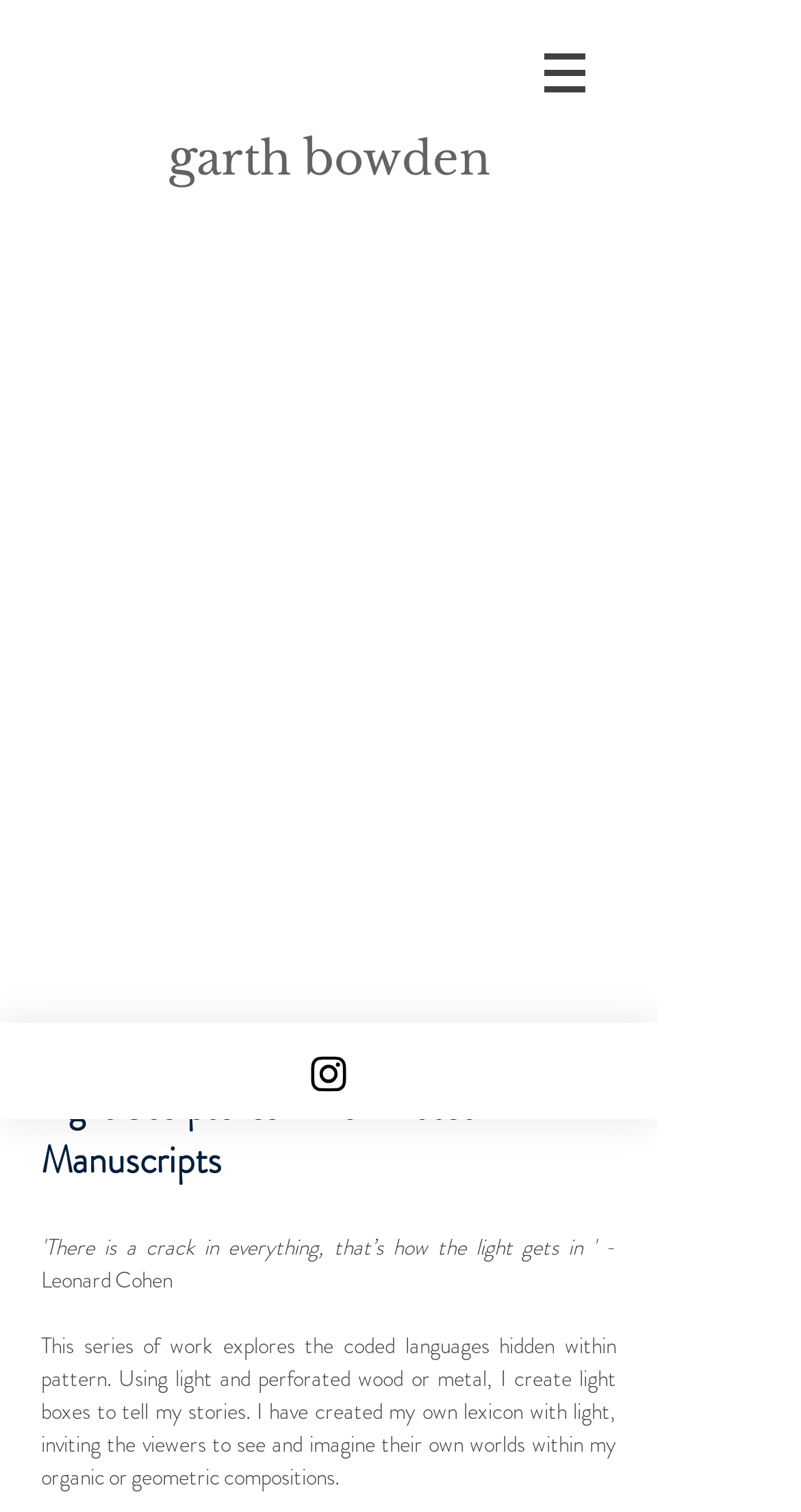Provide a brief response to the question below using a single word or phrase: 
What social media platform is linked to the webpage?

Instagram